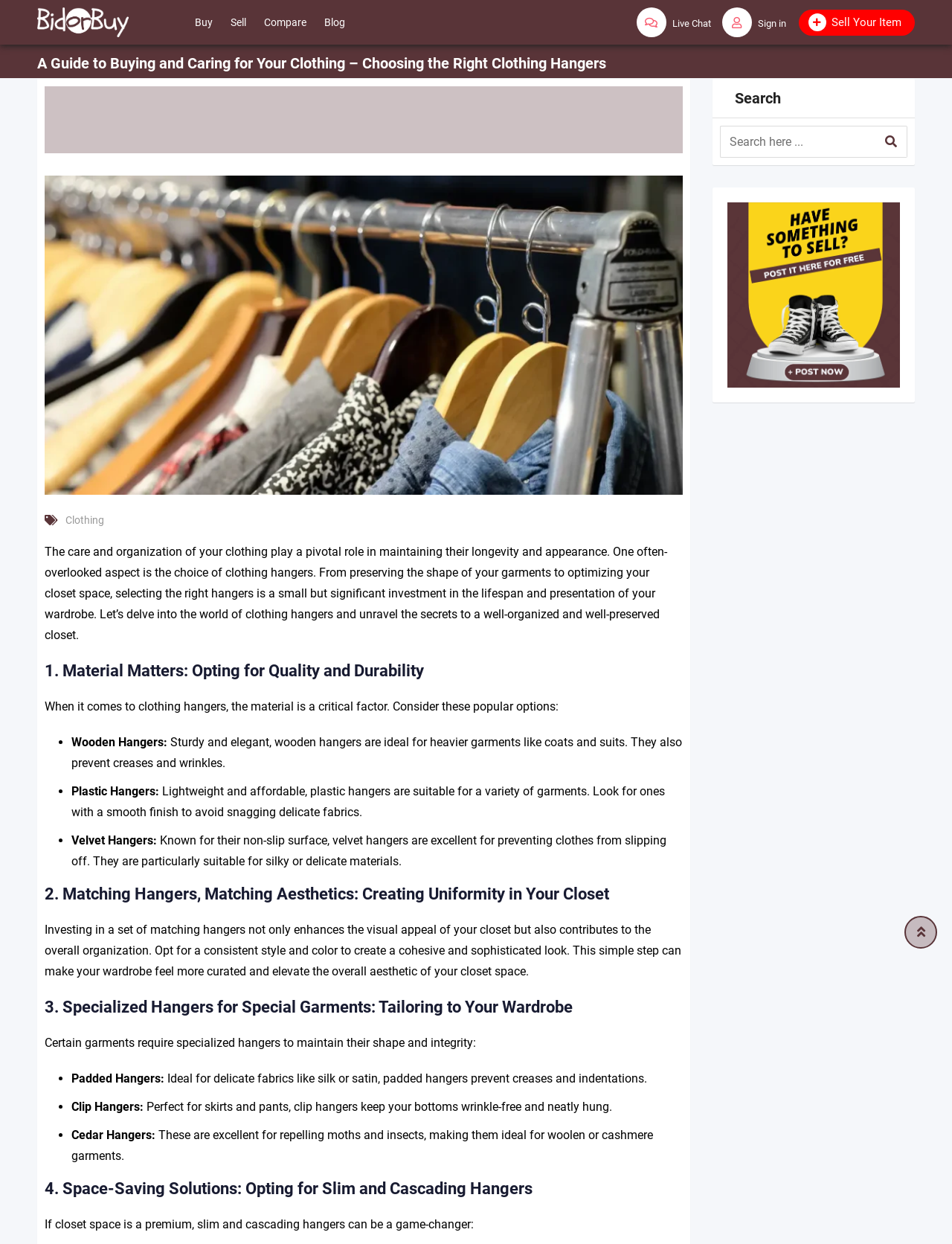What are the three main types of clothing hangers discussed?
Please provide a comprehensive answer to the question based on the webpage screenshot.

The webpage discusses the pros and cons of three main types of clothing hangers, namely wooden hangers, plastic hangers, and velvet hangers, and explains their suitability for different types of garments.